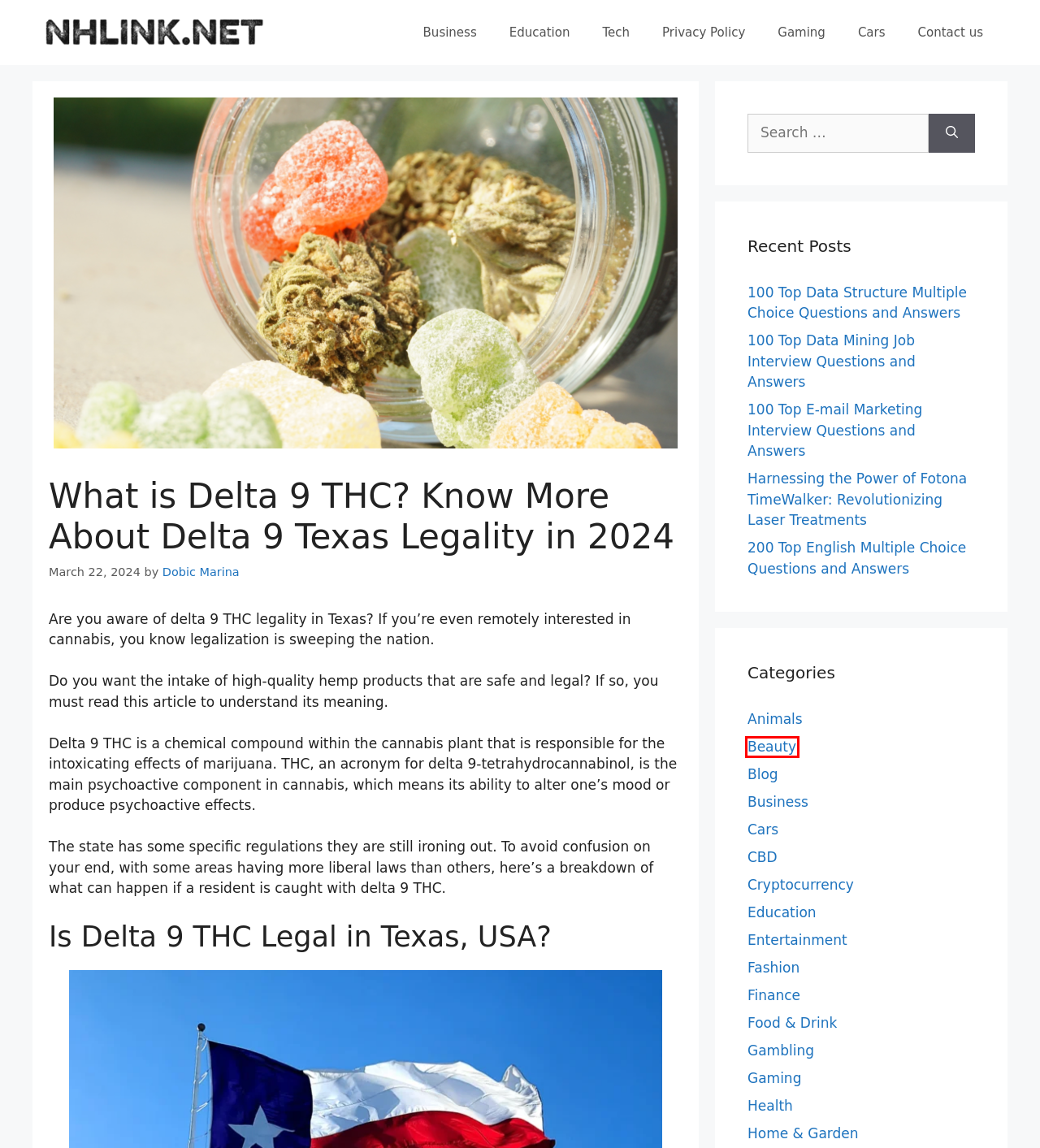You are looking at a webpage screenshot with a red bounding box around an element. Pick the description that best matches the new webpage after interacting with the element in the red bounding box. The possible descriptions are:
A. Animals Archives - Nhlink.net
B. Gambling Archives - Nhlink.net
C. Privacy Policy - Nhlink.net
D. Beauty Archives - Nhlink.net
E. 100 Top E-mail Marketing Interview Questions and Answers - Nhlink.net
F. Blog Archives - Nhlink.net
G. CBD Archives - Nhlink.net
H. Business Archives - Nhlink.net

D